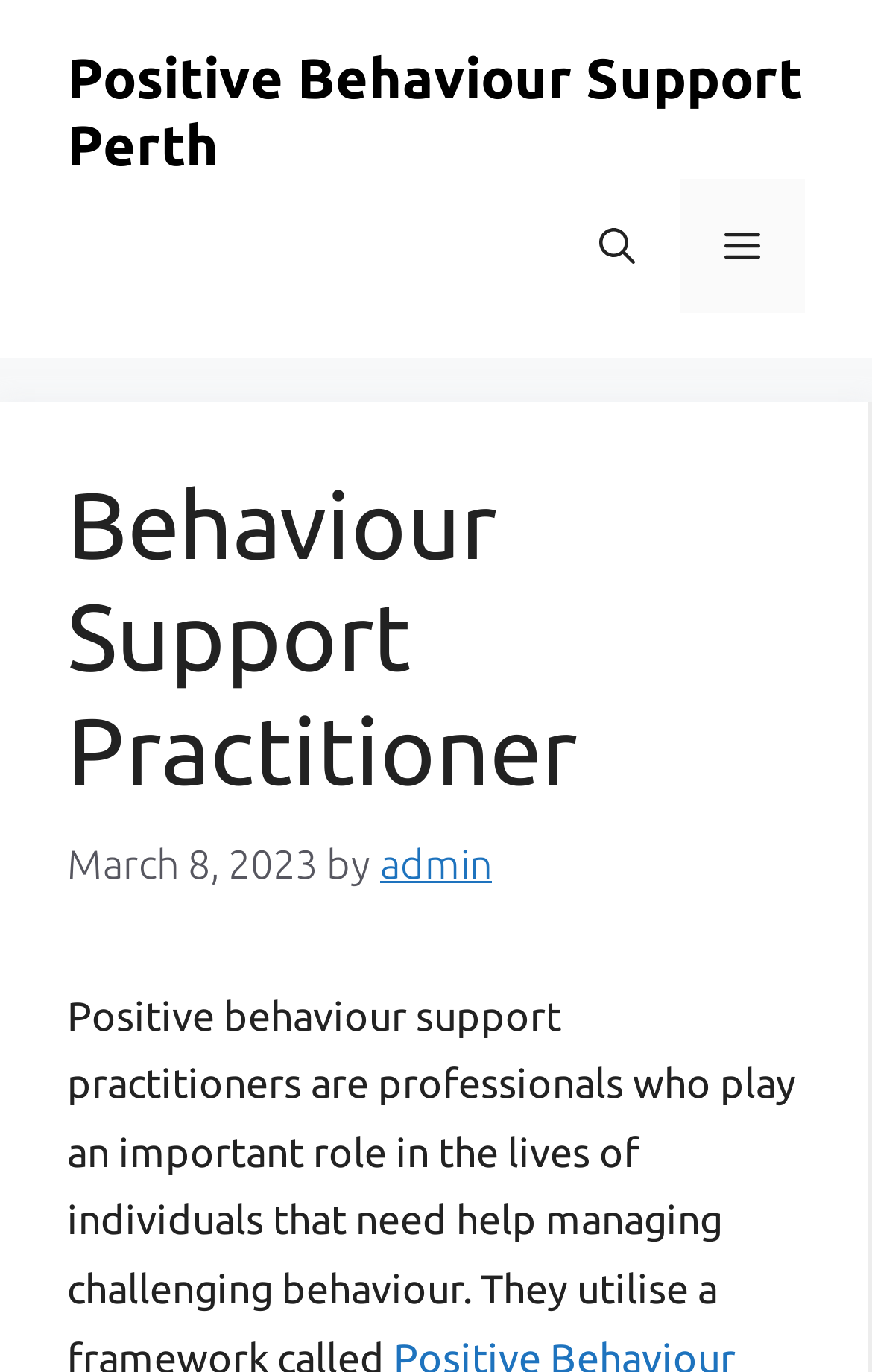Refer to the element description Menu and identify the corresponding bounding box in the screenshot. Format the coordinates as (top-left x, top-left y, bottom-right x, bottom-right y) with values in the range of 0 to 1.

[0.779, 0.13, 0.923, 0.228]